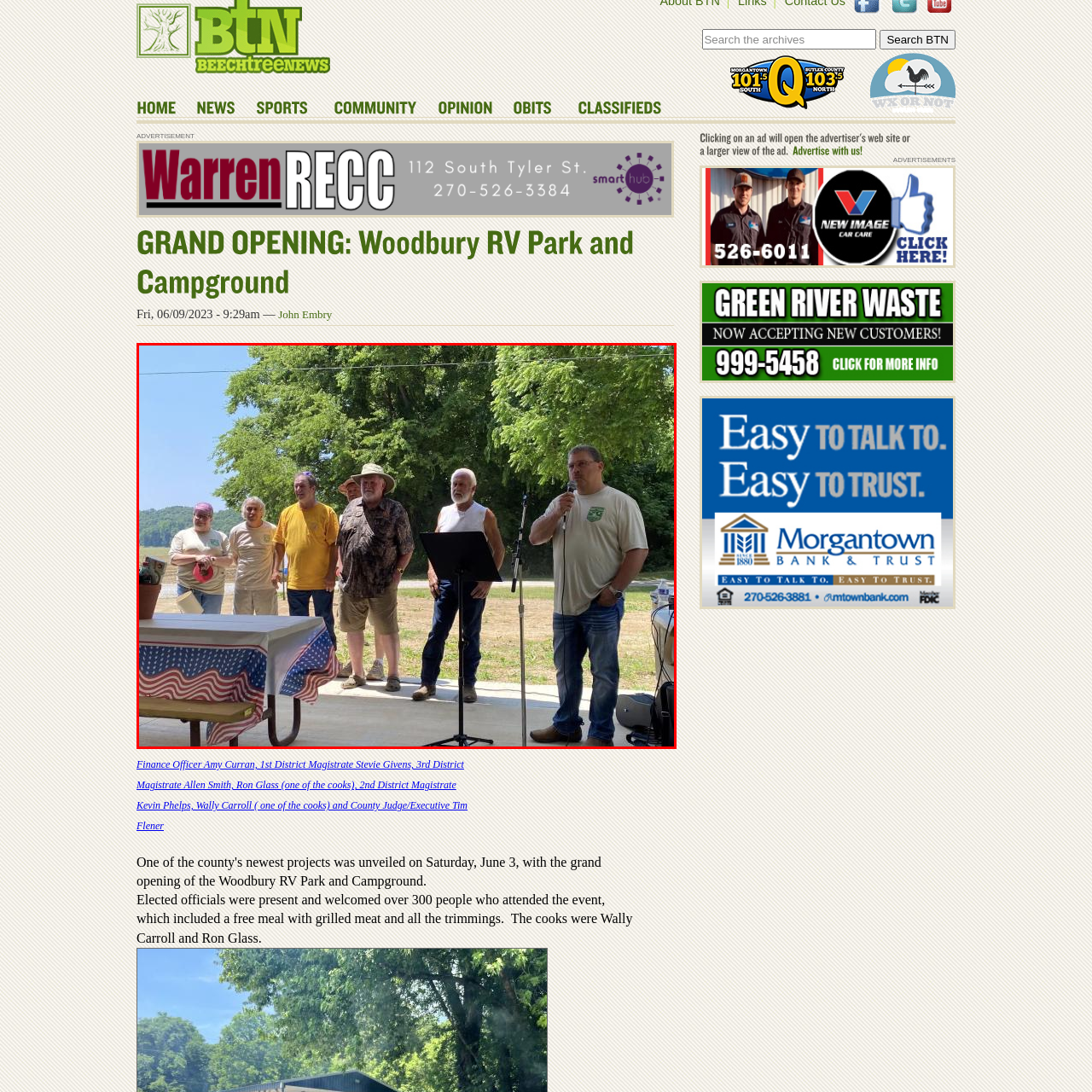Please provide a thorough description of the image inside the red frame.

In a bright outdoor setting, a group of six individuals stands together under a canopy of lush green trees, creating a scenic backdrop for the event. The men and women, dressed in casual attire featuring a mix of colors such as yellow, beige, and patterned shirts, are positioned in a semi-circle. One member, holding a microphone, addresses the audience from the right, while the others appear engaged and supportive. A table adorned with an American flag-themed tablecloth is set in front of them, hinting at a communal gathering, possibly a celebration or ceremony. The atmosphere is warm and inviting, reflecting a moment of community connection and camaraderie as they welcome attendees to the event, which is described as having included a free meal with grilled meat and all the trimmings.